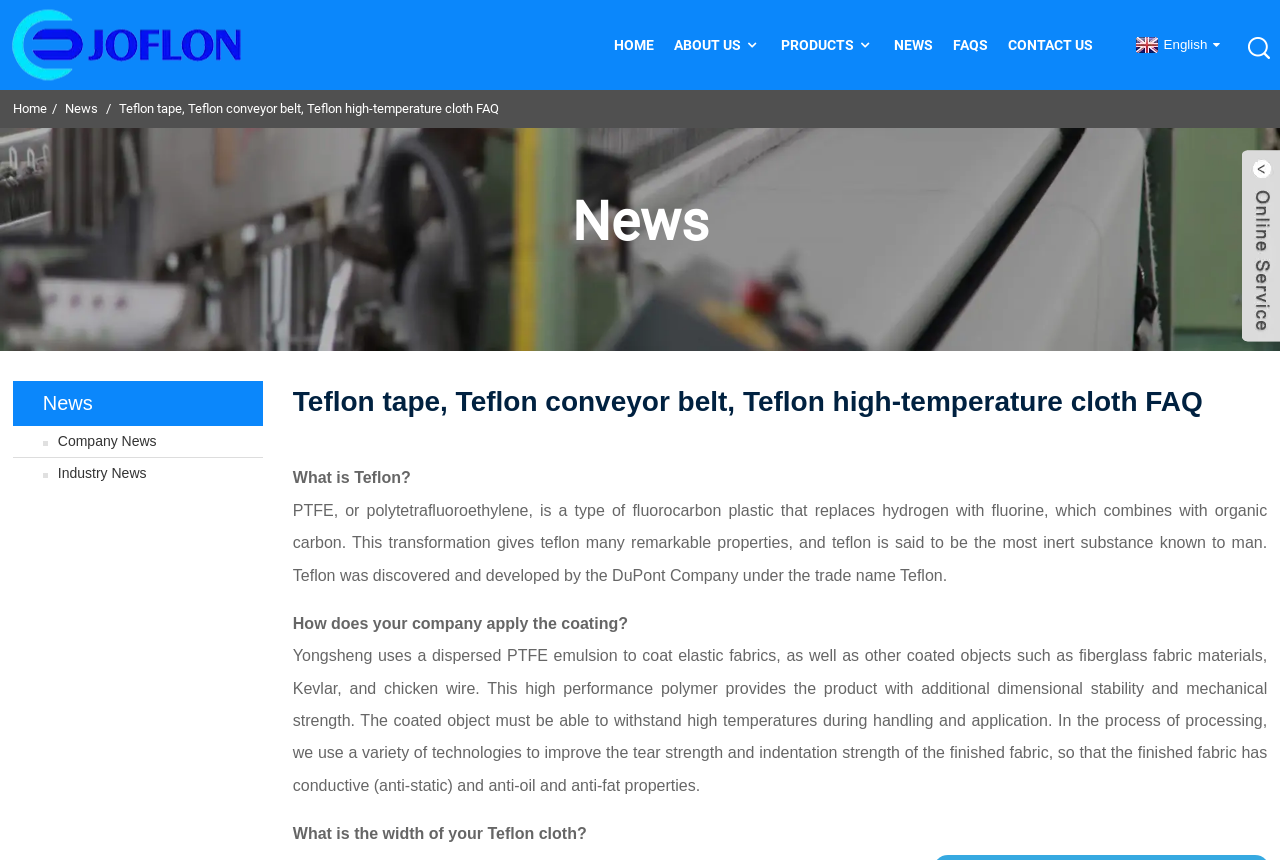What type of fabric is mentioned as being coated with Teflon?
From the details in the image, answer the question comprehensively.

The static text 'Yongsheng uses a dispersed PTFE emulsion to coat elastic fabrics...' mentions that elastic fabrics are coated with Teflon.